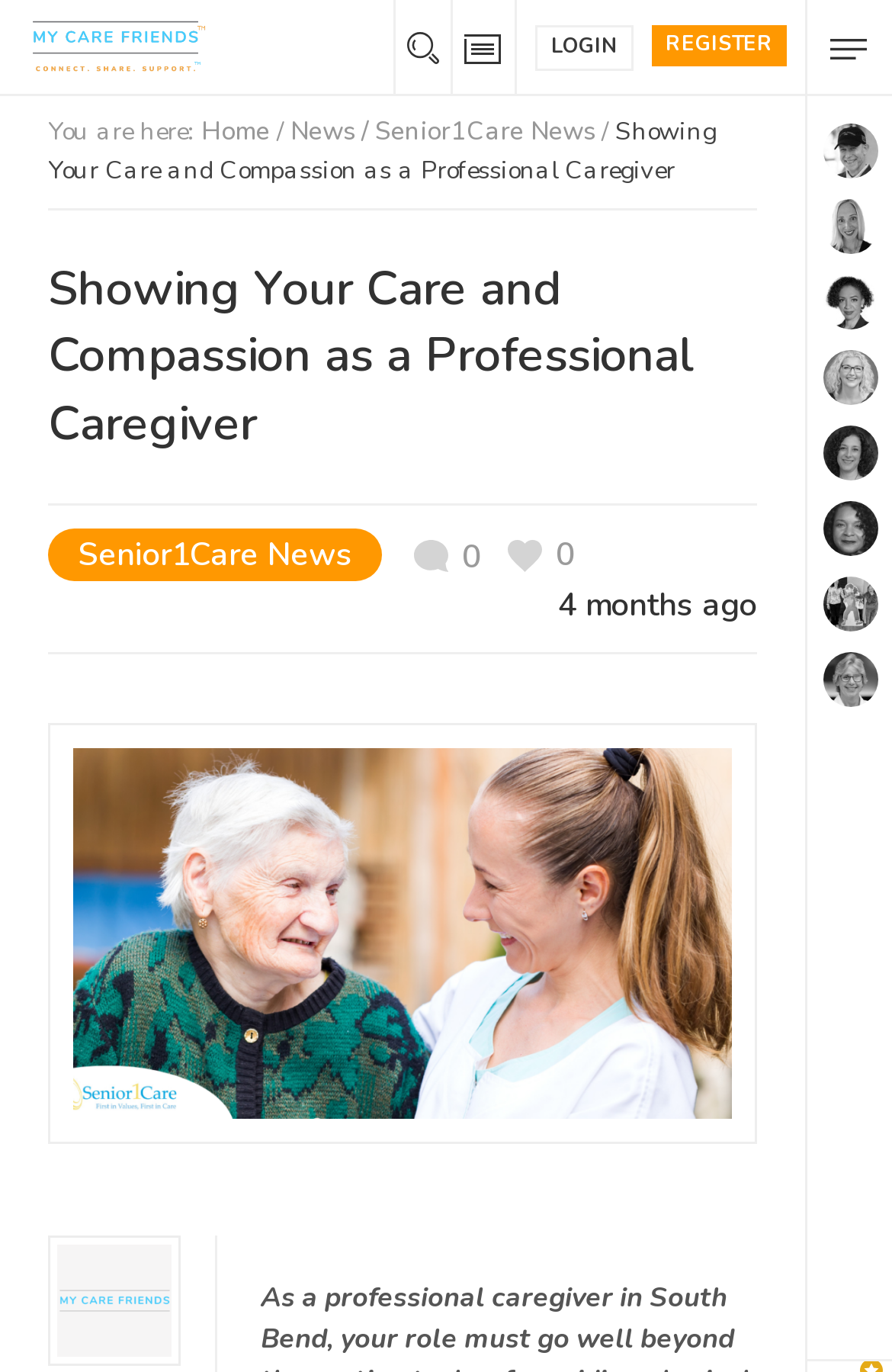How many buttons are in the main content?
Answer the question with just one word or phrase using the image.

1